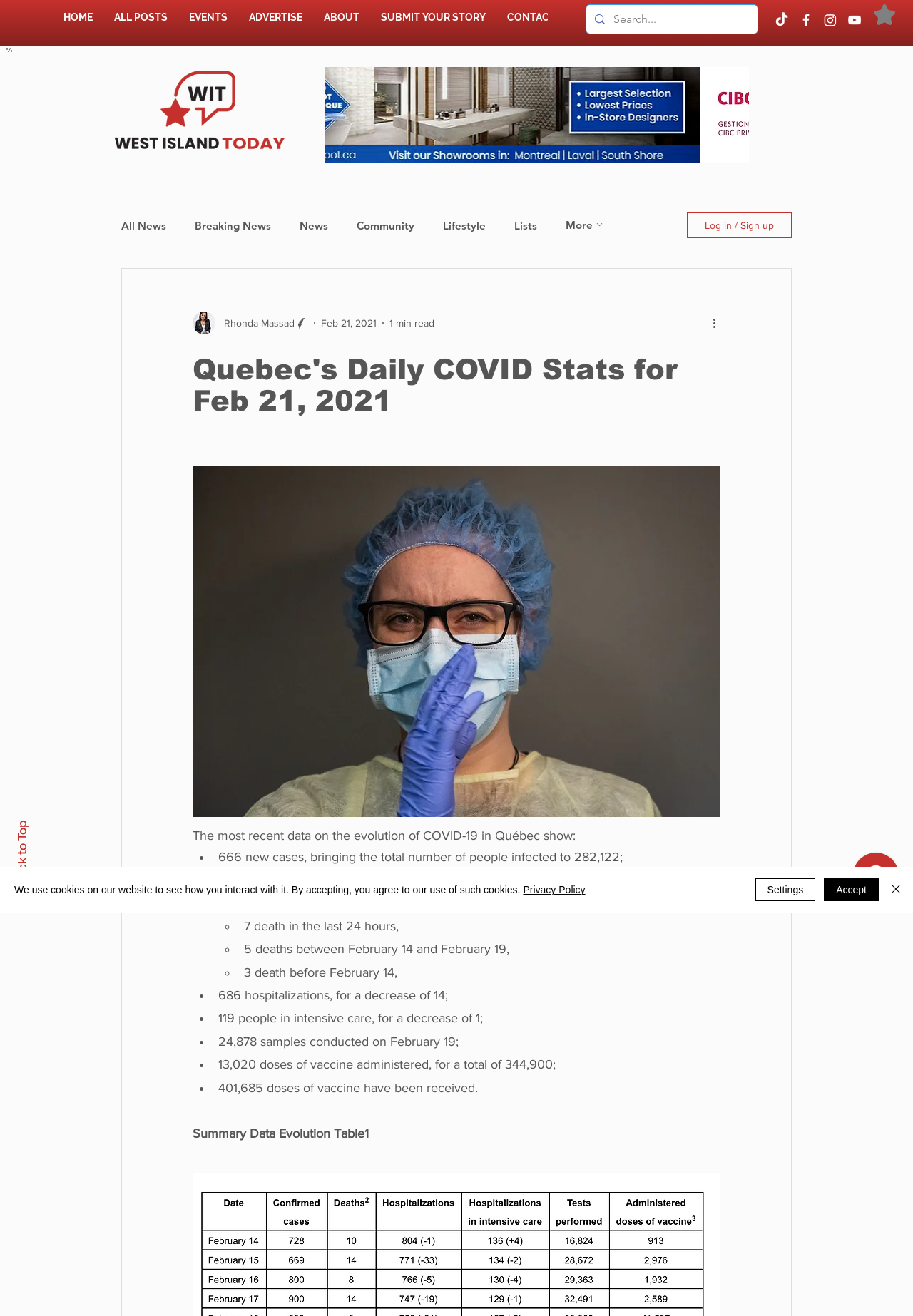Use one word or a short phrase to answer the question provided: 
What is the total number of people infected with COVID-19?

282,122